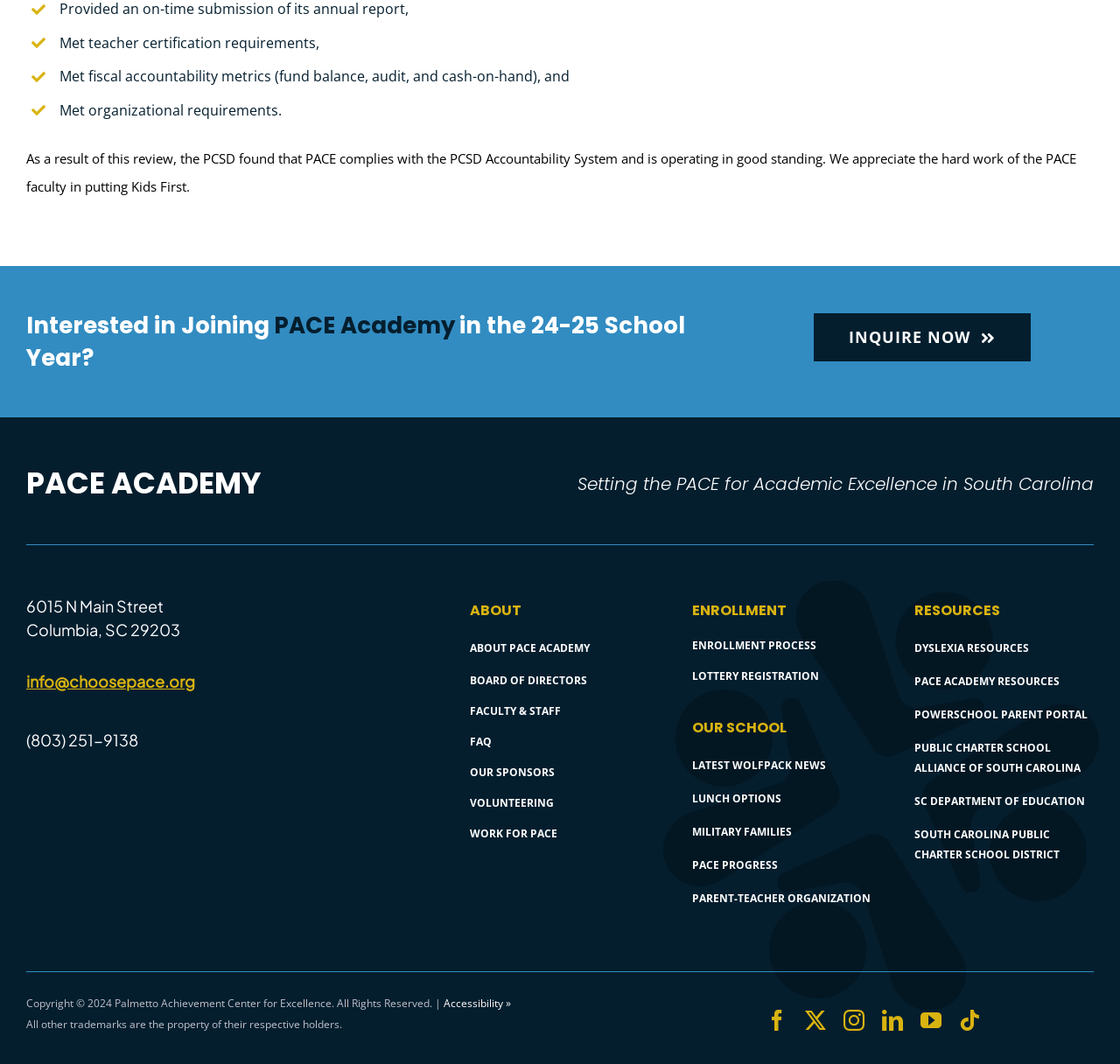Determine the bounding box coordinates for the area that needs to be clicked to fulfill this task: "Learn more about PACE Academy". The coordinates must be given as four float numbers between 0 and 1, i.e., [left, top, right, bottom].

[0.42, 0.602, 0.527, 0.616]